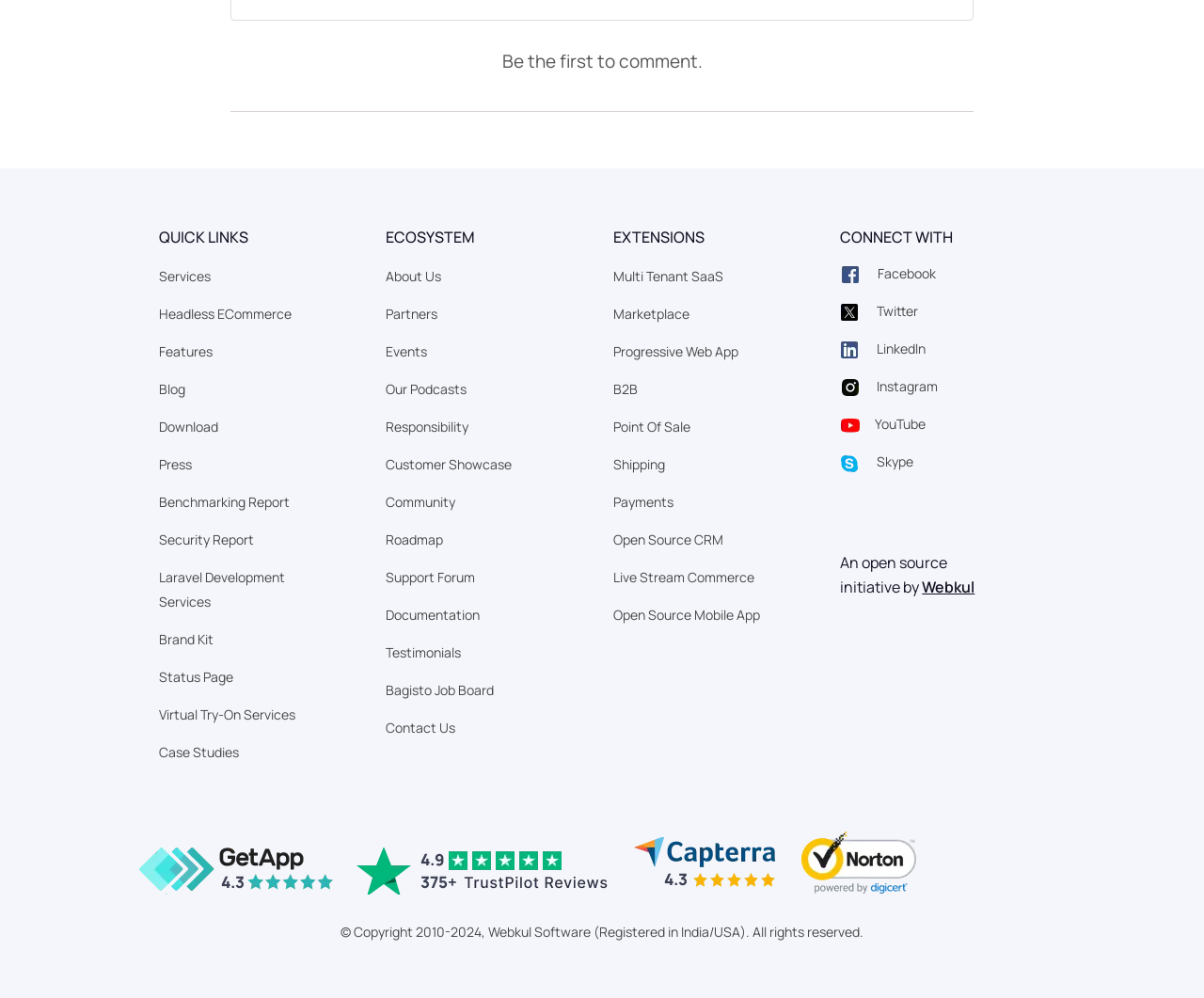Answer this question in one word or a short phrase: What is the first link in the QUICK LINKS section?

Services